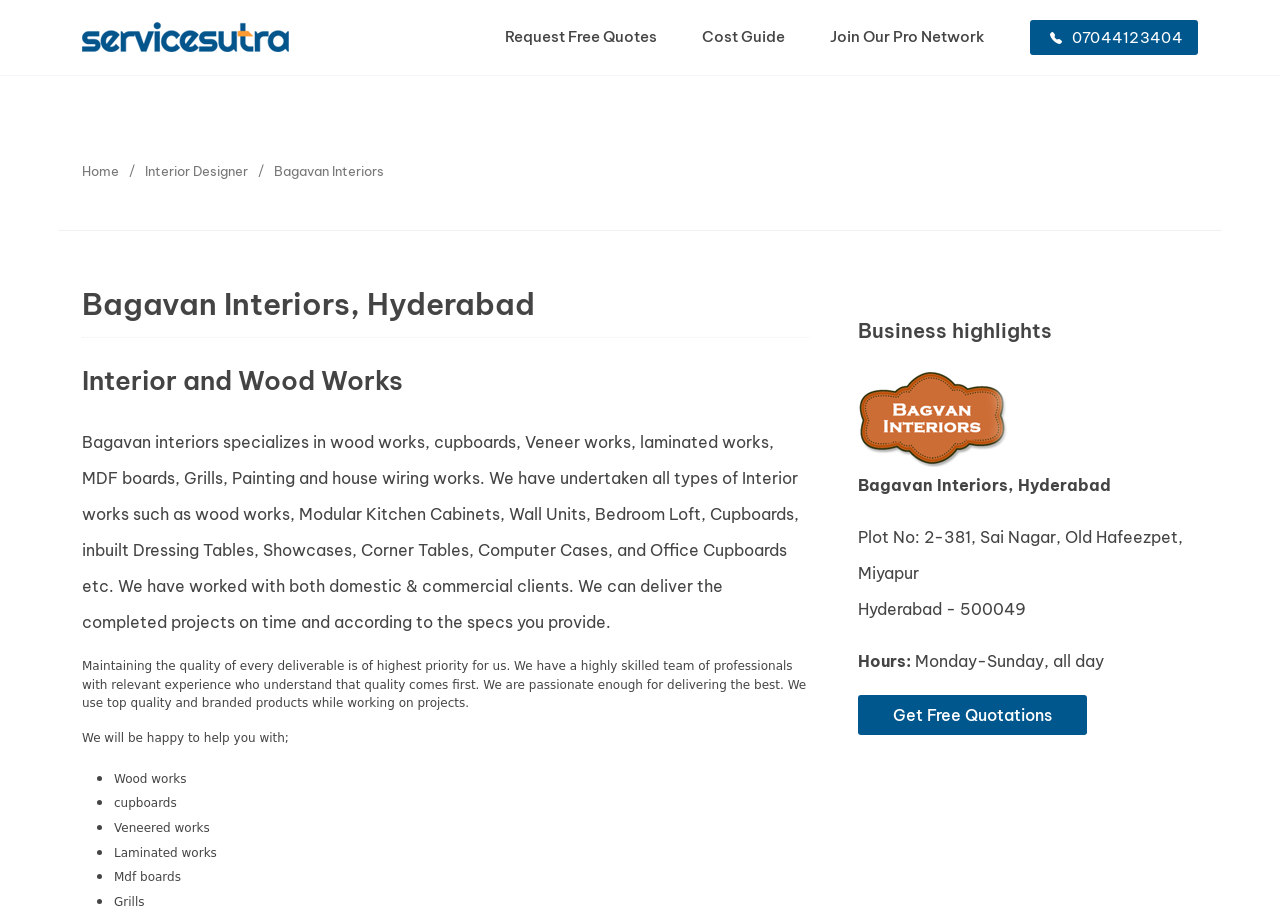Extract the bounding box coordinates for the described element: "Request Free Quotes". The coordinates should be represented as four float numbers between 0 and 1: [left, top, right, bottom].

[0.36, 0.028, 0.514, 0.053]